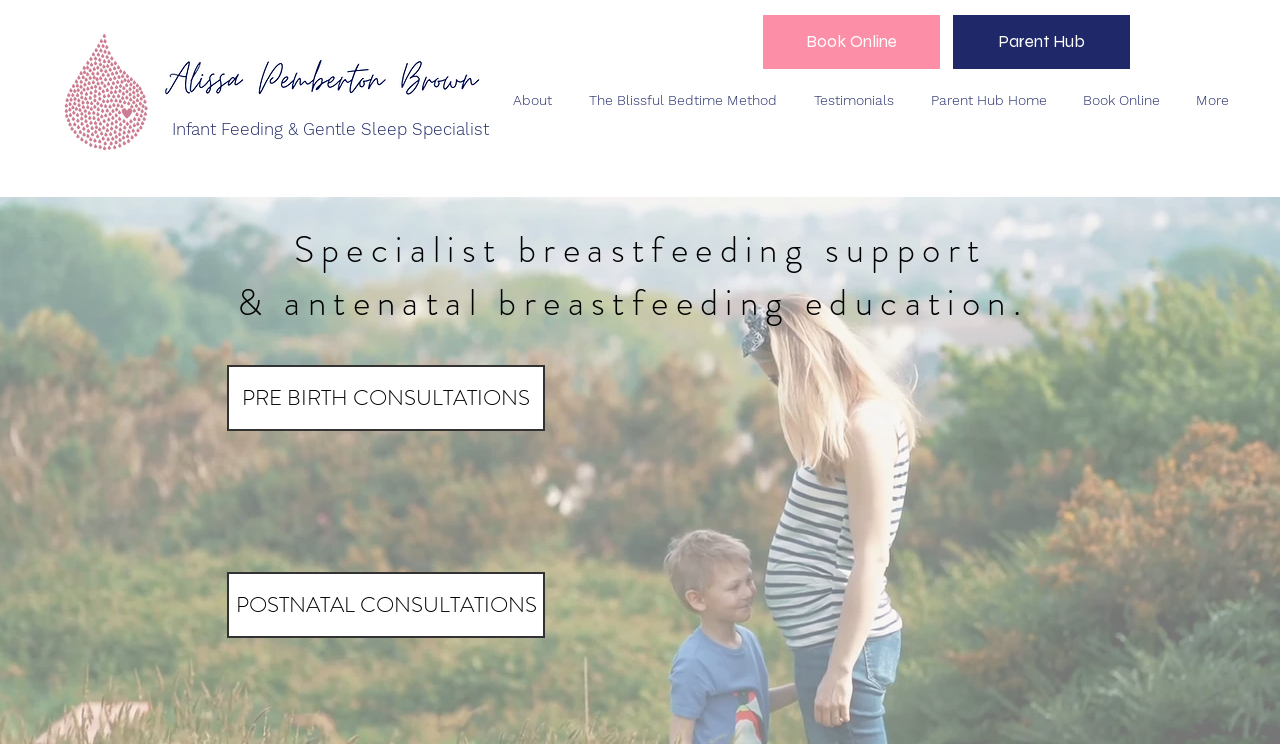Give a short answer to this question using one word or a phrase:
What is the profession of Alissa Pemberton?

Midwife & Lactation Consultant